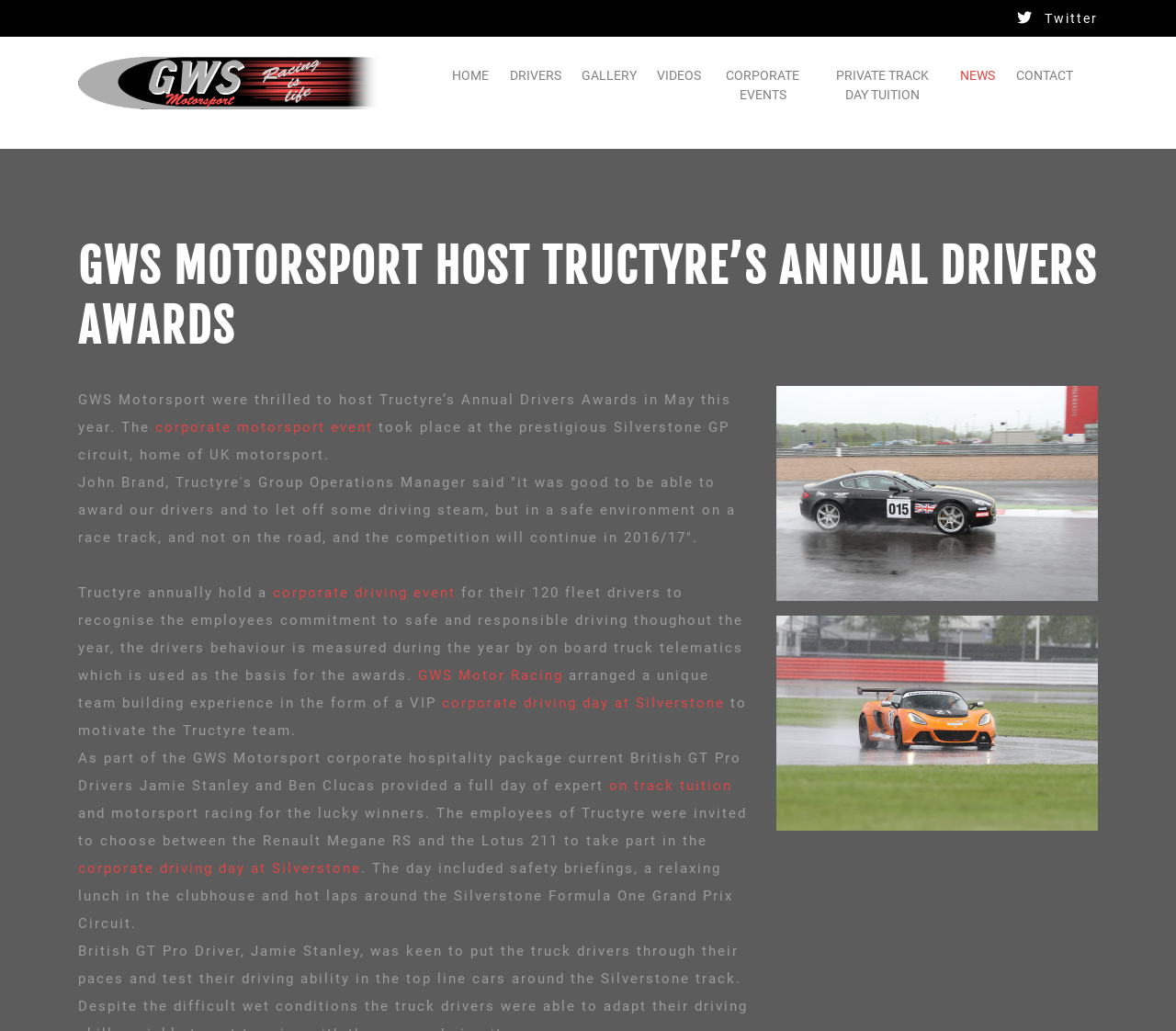Observe the image and answer the following question in detail: What is the purpose of the corporate driving event?

I found the answer by reading the paragraph that describes the purpose of the event. It says 'Tructyre annually hold a corporate driving event for their 120 fleet drivers to recognise the employees commitment to safe and responsible driving thoughout the year...'. This indicates that the purpose of the event is to recognise employees' commitment to safe and responsible driving.